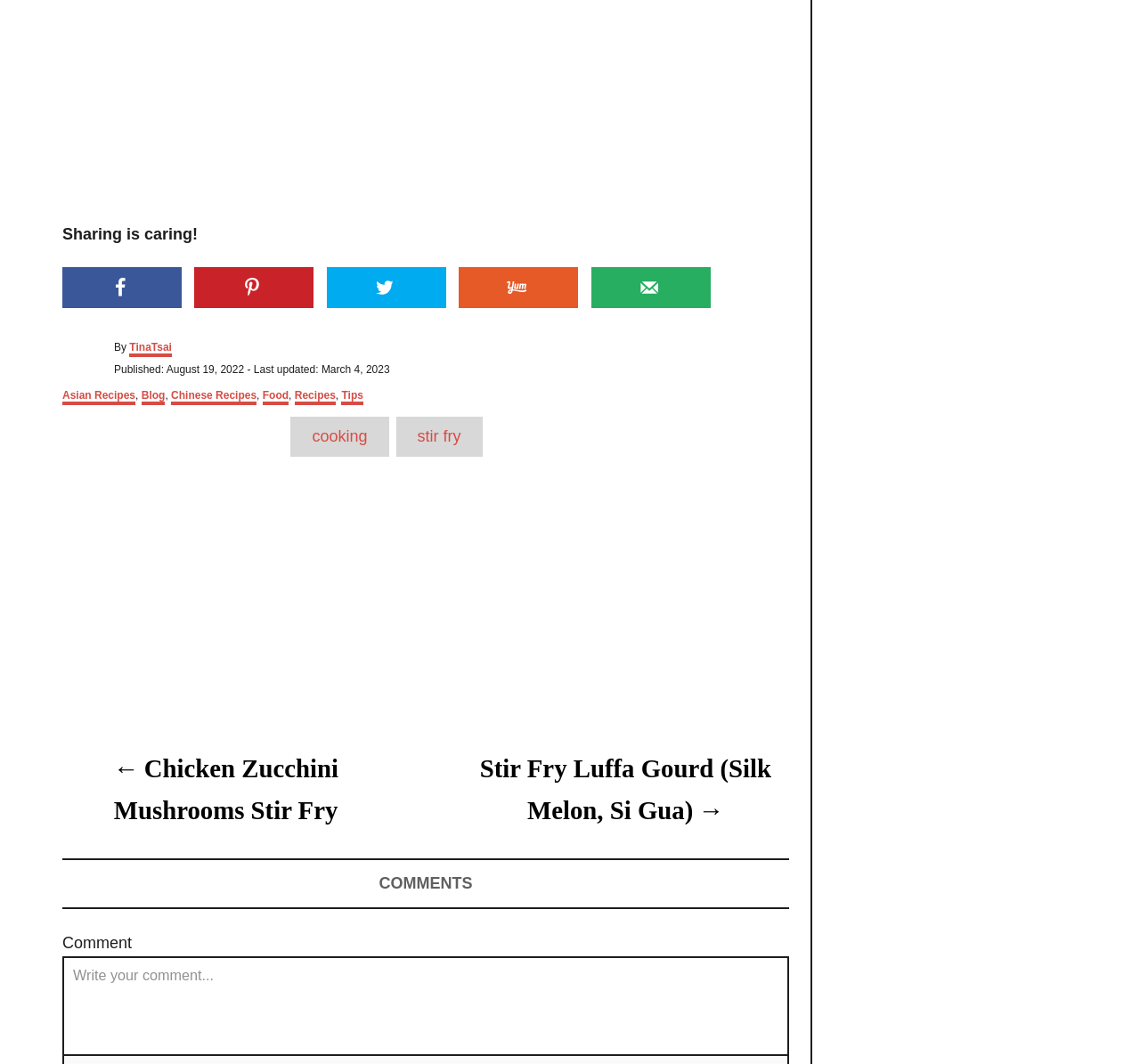Find the bounding box coordinates of the element you need to click on to perform this action: 'Save to Pinterest'. The coordinates should be represented by four float values between 0 and 1, in the format [left, top, right, bottom].

[0.171, 0.251, 0.275, 0.29]